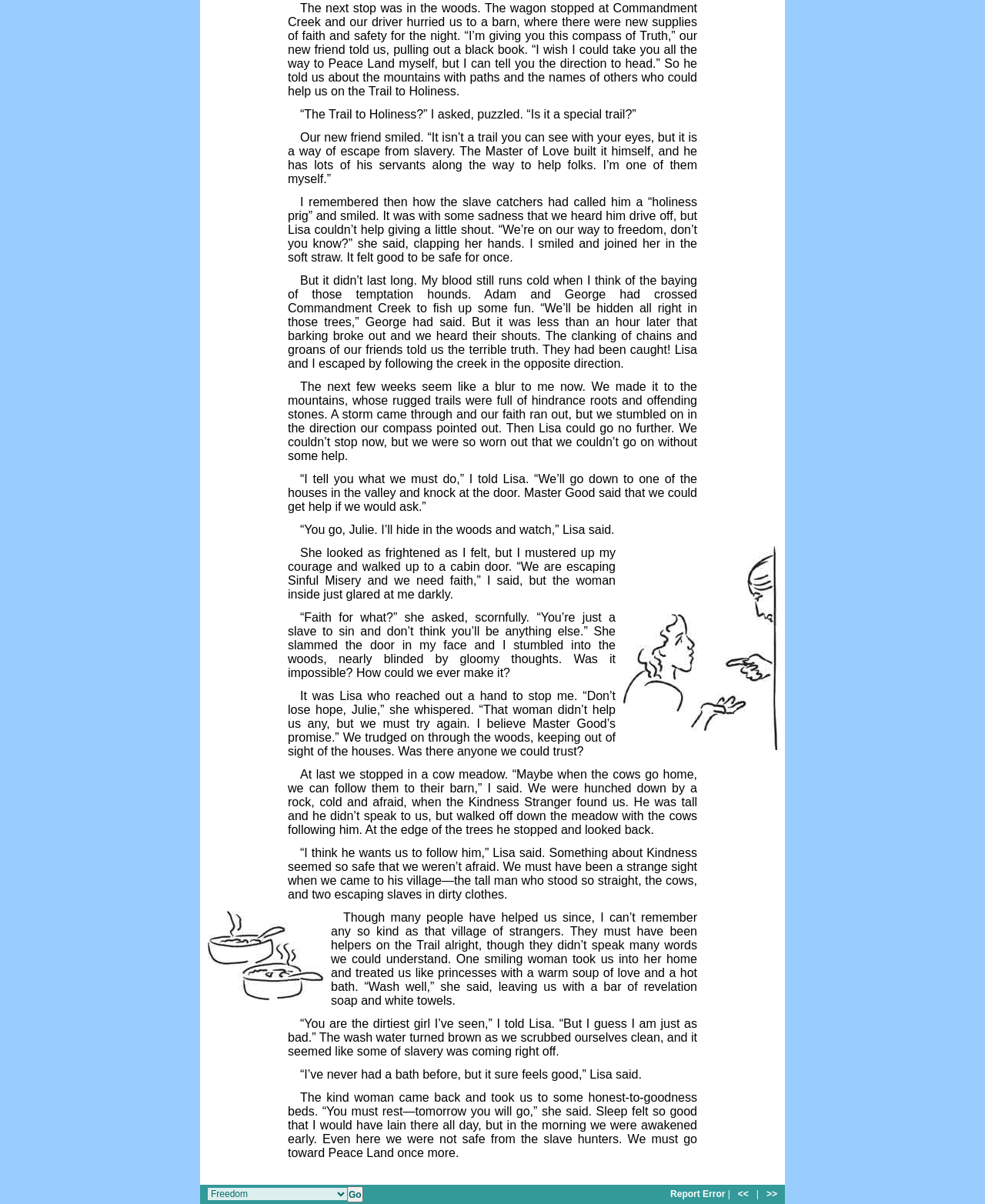With reference to the screenshot, provide a detailed response to the question below:
What is the function of the 'Go' button?

The 'Go' button is part of the 'Freedom Go' interface, and when clicked, it allows the user to proceed to Freedom, likely the next step in their journey to Peace Land.